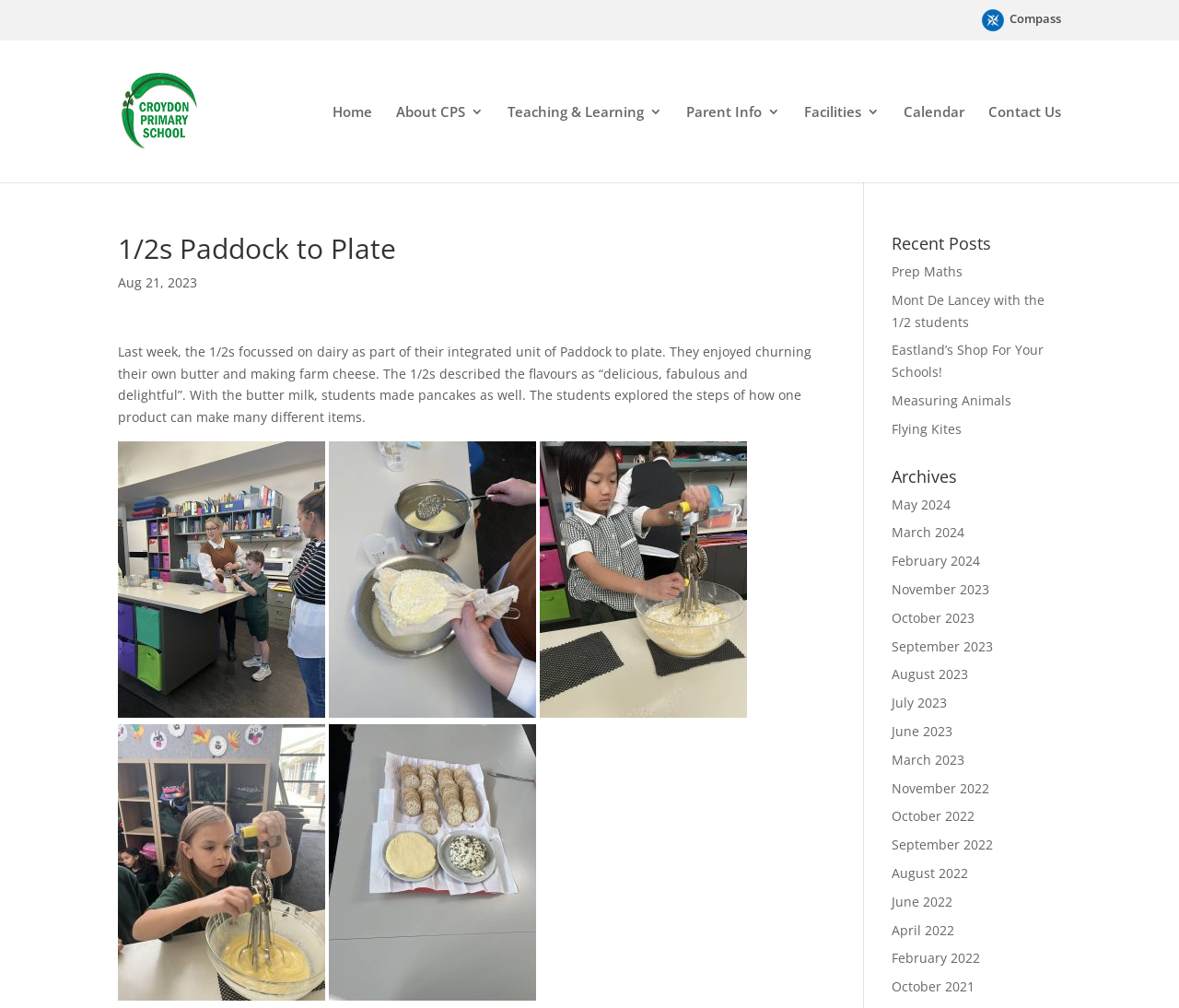Identify the bounding box of the UI element that matches this description: "Eastland’s Shop For Your Schools!".

[0.756, 0.339, 0.885, 0.378]